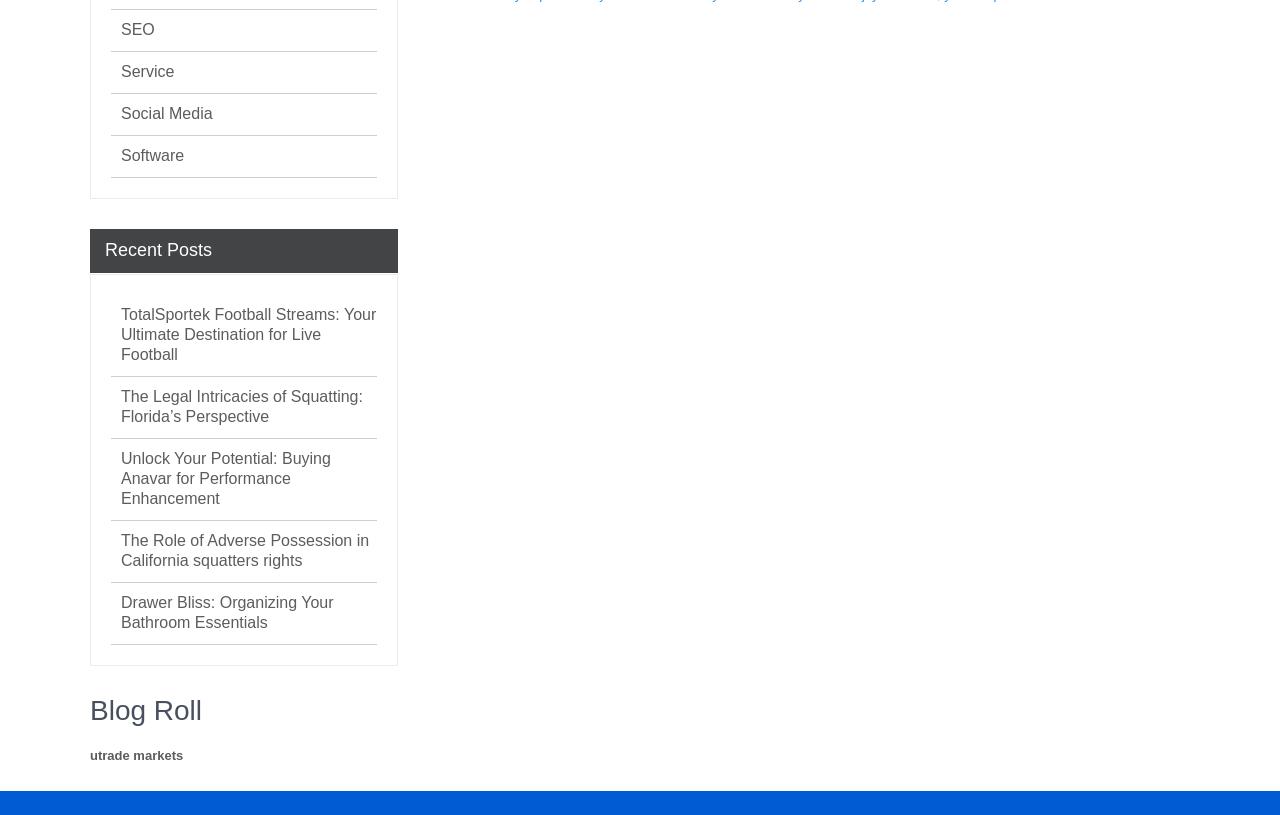Show the bounding box coordinates for the HTML element as described: "Software".

[0.095, 0.179, 0.144, 0.203]